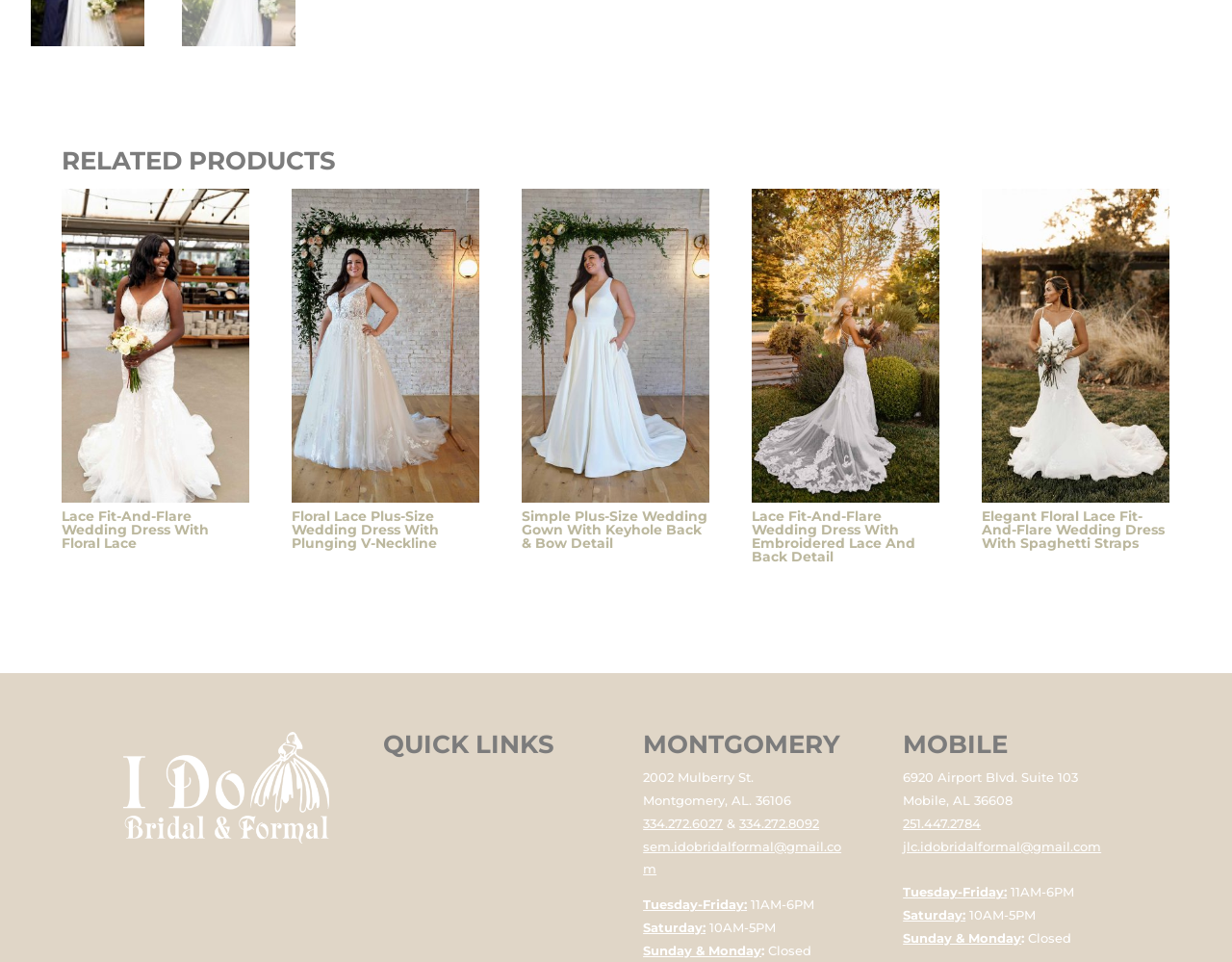Please provide a short answer using a single word or phrase for the question:
How many wedding dresses are listed on the page?

5